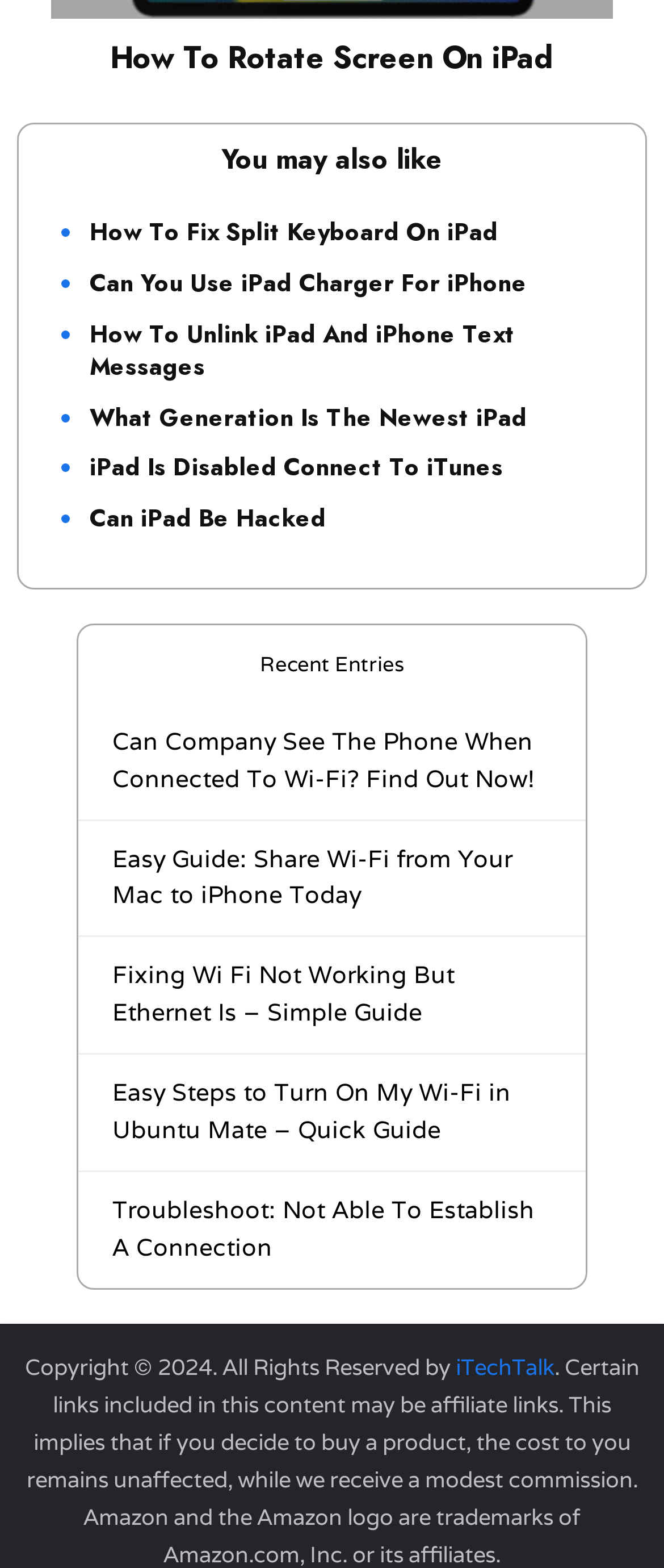Locate the bounding box coordinates of the element that should be clicked to fulfill the instruction: "Click on 'How To Rotate Screen On iPad'".

[0.076, 0.002, 0.924, 0.046]